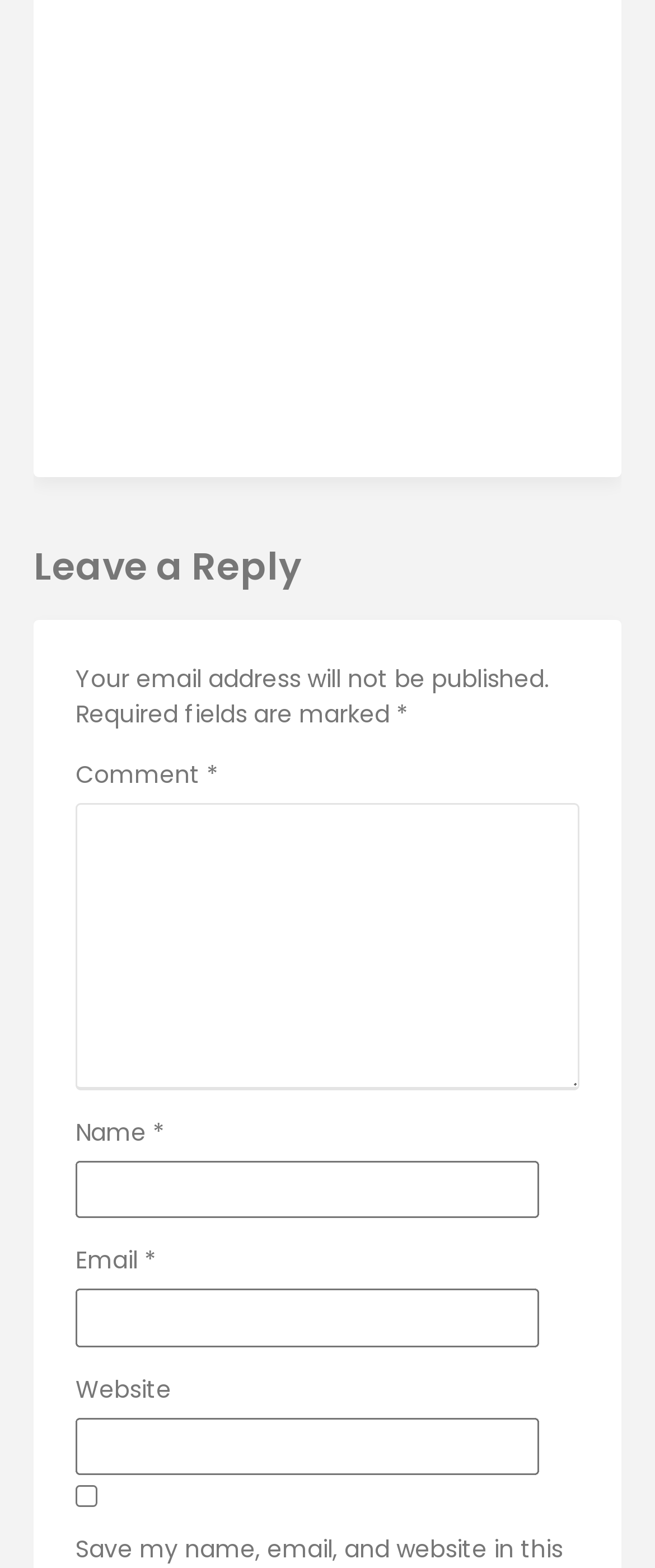What is the purpose of the checkbox?
Using the picture, provide a one-word or short phrase answer.

Save my name, email, and website